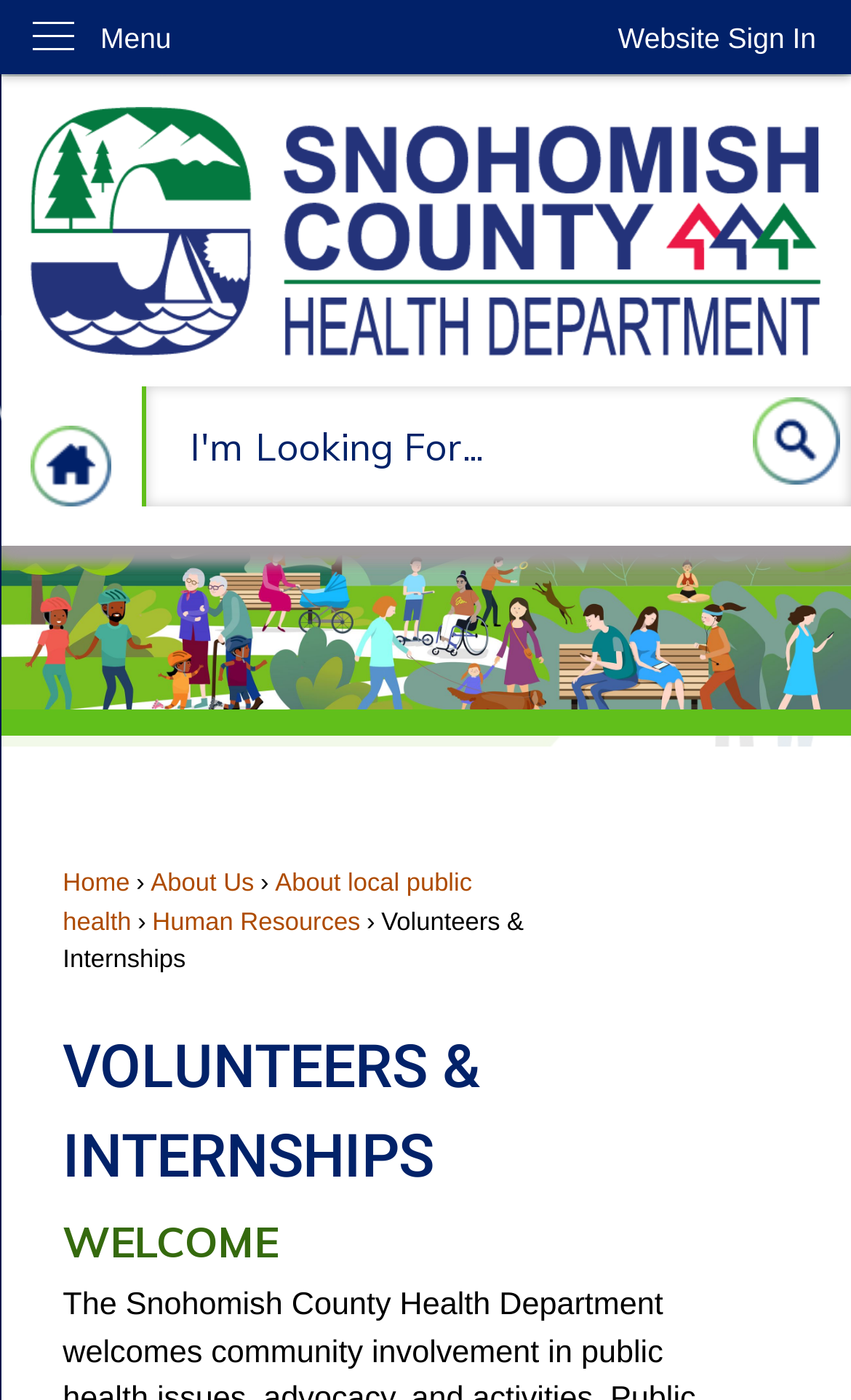Produce an elaborate caption capturing the essence of the webpage.

The webpage is about the Snohomish Health District's volunteers and internships program. At the top left corner, there is a "Skip to Main Content" link. Next to it, on the top right corner, is a "Website Sign In" button. Below these elements, there is a vertical menu with a "Menu" label.

The main content area is divided into several sections. The top section has a "Homepage" link with an accompanying image, which takes up most of the width. Below it, there is a smaller "Homepage graphic" link with an image.

The search function is located in the middle section, where users can enter their search queries in a text box and click the "Search" button, which has a search icon. 

The next section features a "Website topper" image that spans the entire width. Below it, there are several links, including "Home", "About Us", "About local public health", "Human Resources", and "Volunteers & Internships", which is also the title of the webpage.

The main content area is headed by a large "VOLUNTEERS & INTERNSHIPS" title, followed by a "WELCOME" heading.